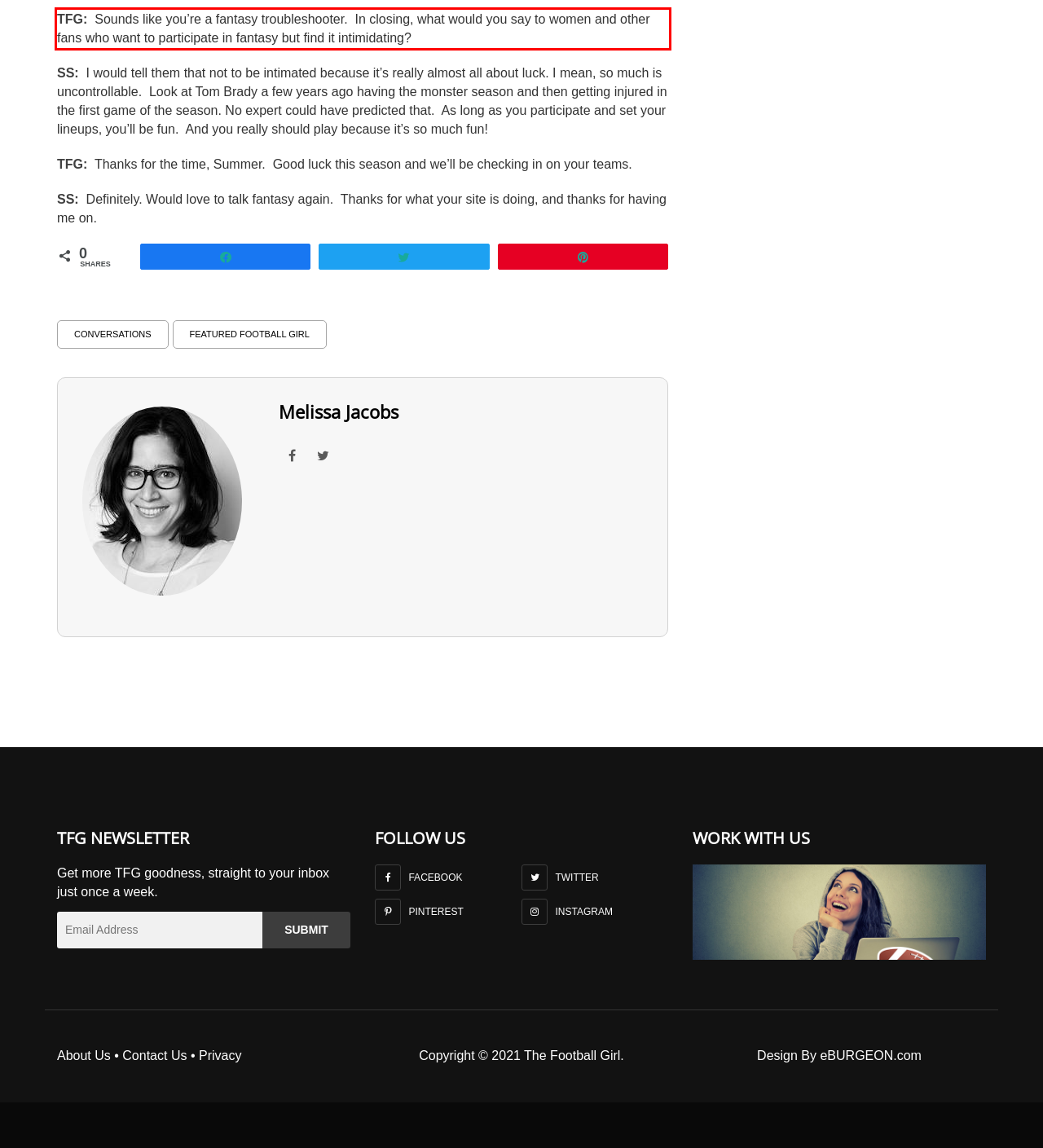You are provided with a webpage screenshot that includes a red rectangle bounding box. Extract the text content from within the bounding box using OCR.

TFG: Sounds like you’re a fantasy troubleshooter. In closing, what would you say to women and other fans who want to participate in fantasy but find it intimidating?